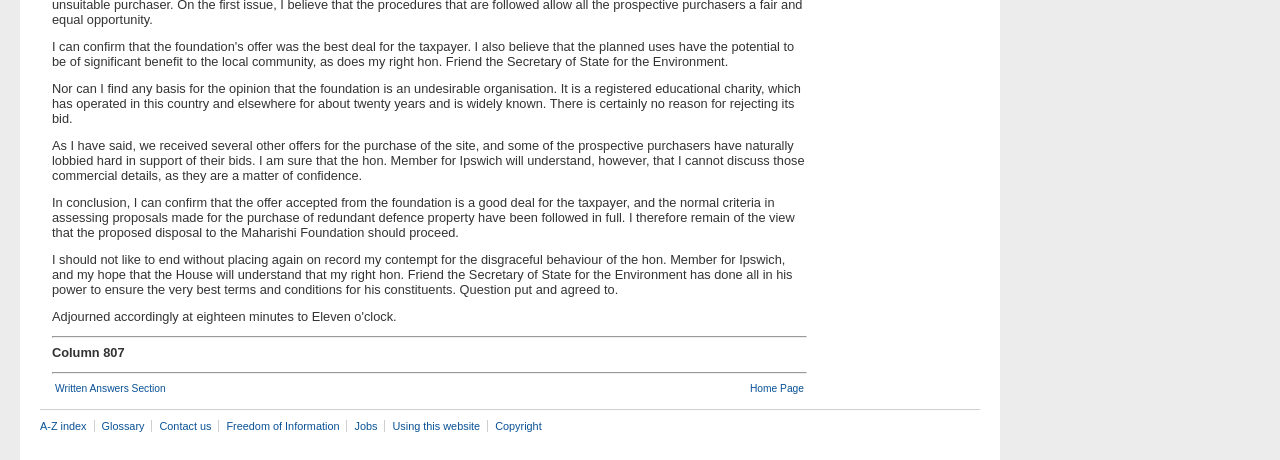What is the topic of the written answers?
Please look at the screenshot and answer in one word or a short phrase.

Defence property